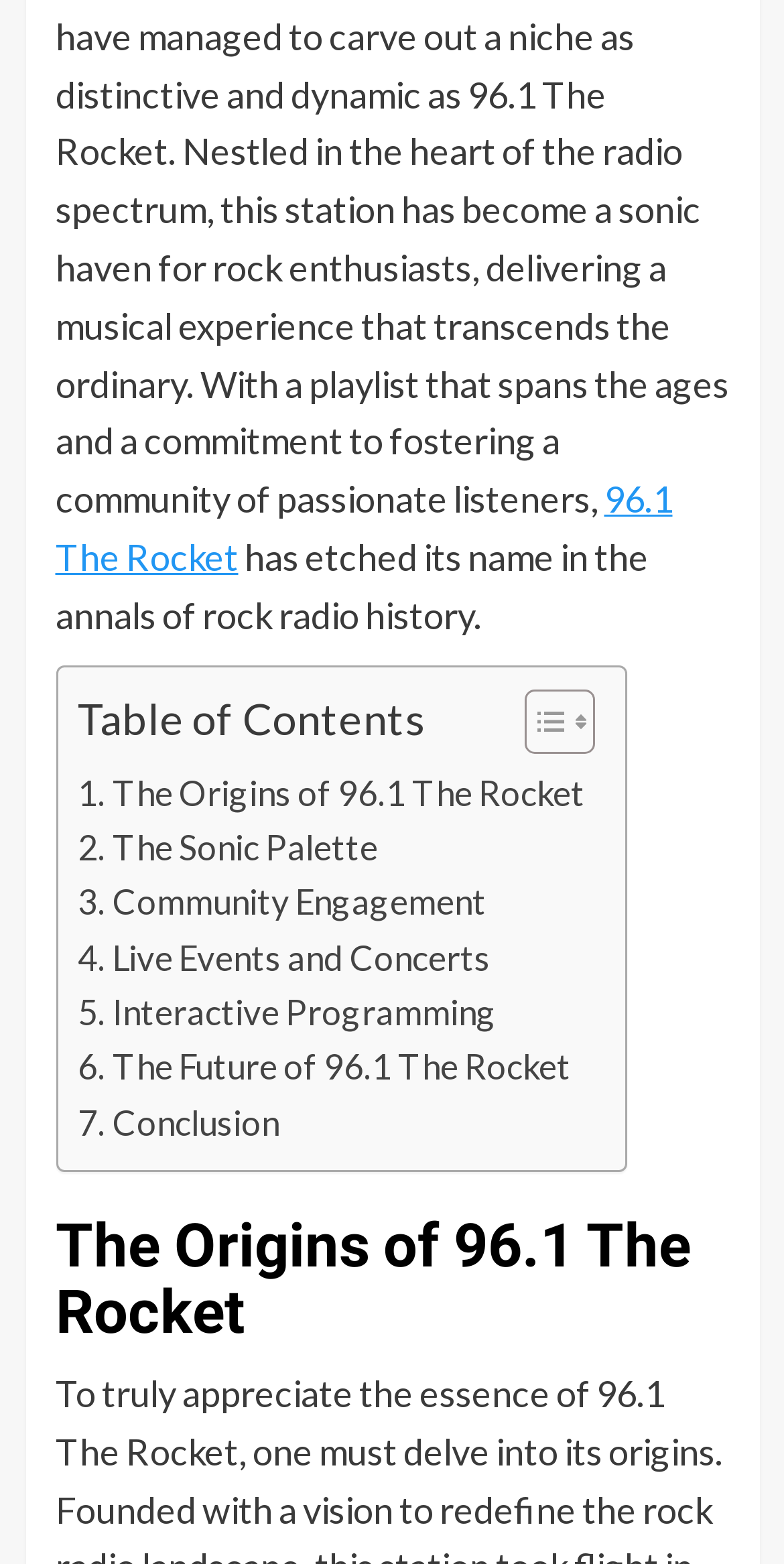Identify the bounding box coordinates for the UI element described as follows: Toggle. Use the format (top-left x, top-left y, bottom-right x, bottom-right y) and ensure all values are floating point numbers between 0 and 1.

[0.631, 0.439, 0.746, 0.489]